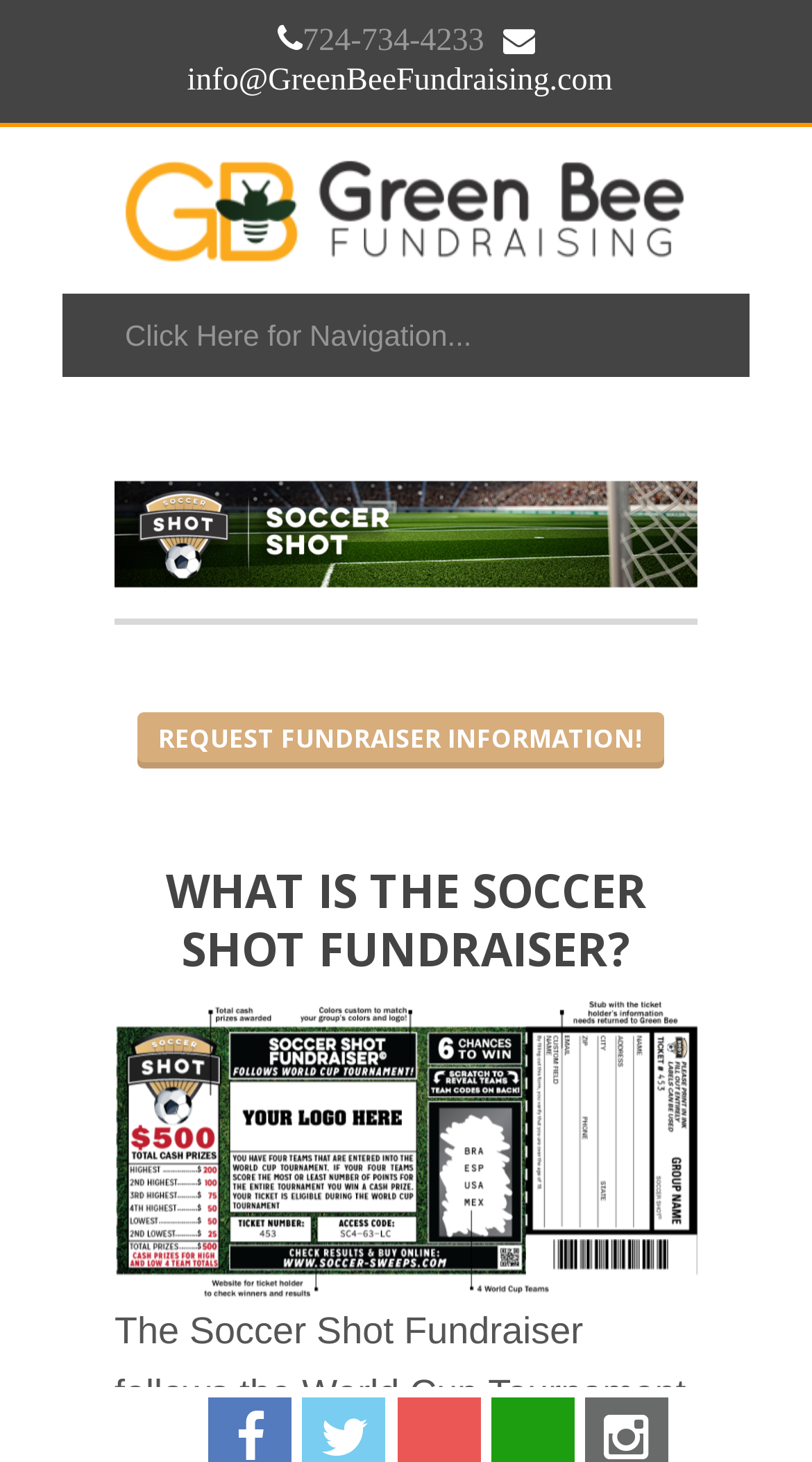Please answer the following question using a single word or phrase: 
How many headings are there on the page?

3